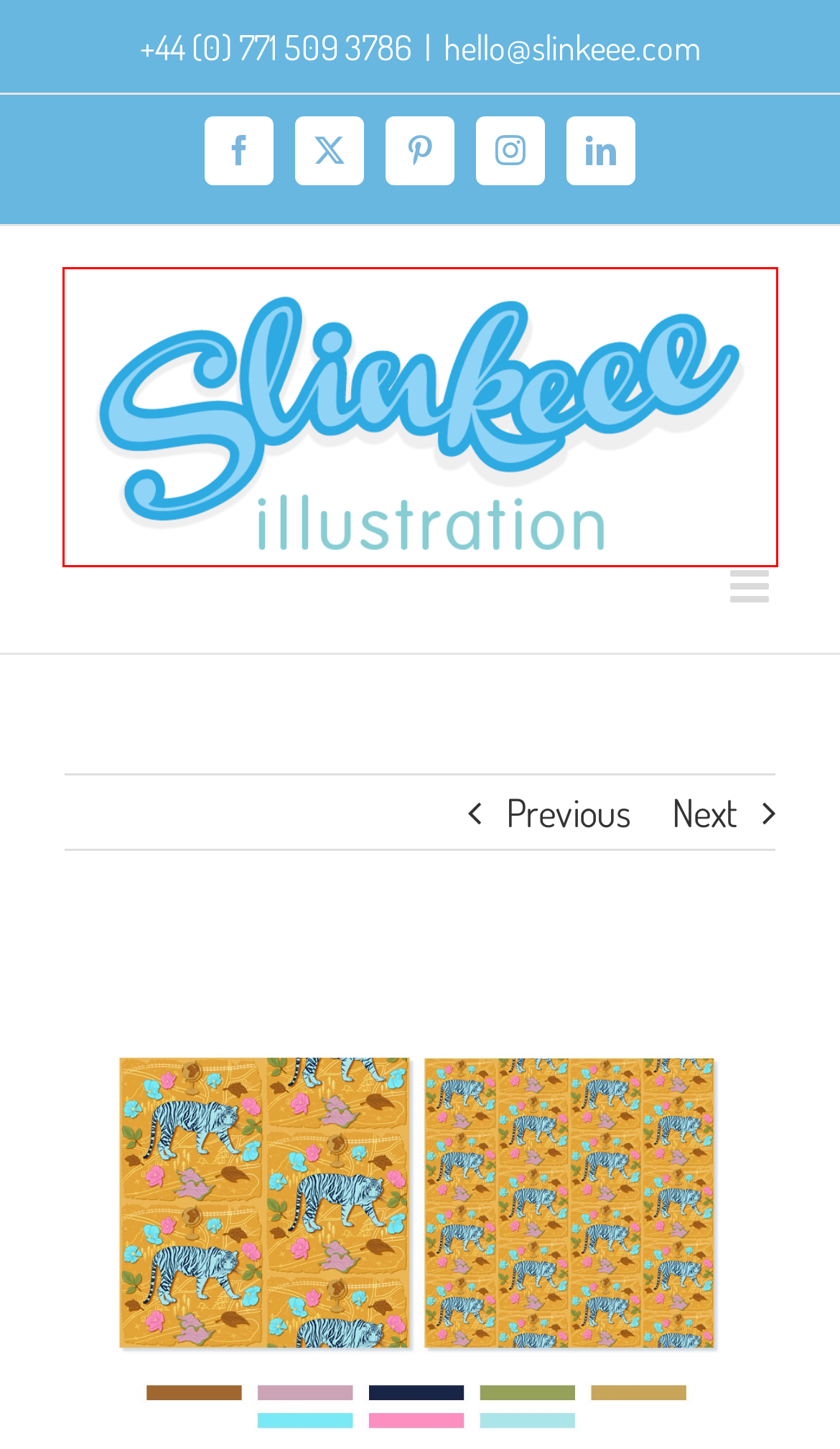Evaluate the webpage screenshot and identify the element within the red bounding box. Select the webpage description that best fits the new webpage after clicking the highlighted element. Here are the candidates:
A. Surface Pattern Archives - Slinkeee Illustration
B. The British Countryside Prints - Slinkeee Illustration
C. Sunset Palms - Slinkeee Illustration
D. Freelance illustration | Character Design | Childrens Books | Mascot Design
E. Bear Be Kind Collection - Slinkeee Illustration
F. Flores Tropicais - Slinkeee Illustration
G. Portfolio Archives - Slinkeee Illustration
H. Papillon - Slinkeee Illustration

D